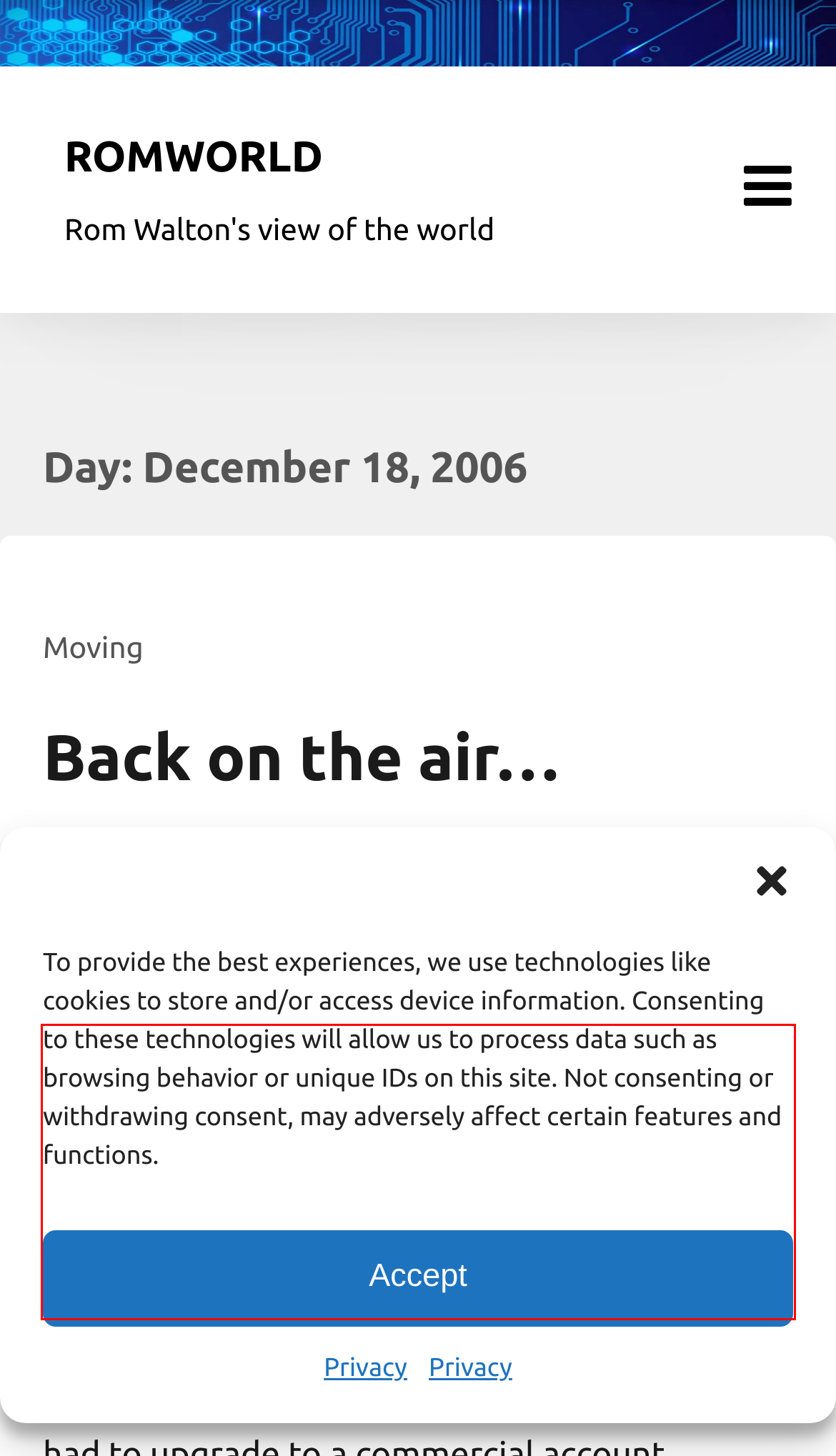Given a screenshot of a webpage, locate the red bounding box and extract the text it encloses.

Granted Adelphia was just acquired by Comcast, and so I’m dealing with a bunch of different people who either call themselves Comcast reps or Adelphia reps depending on if that department has converted yet.